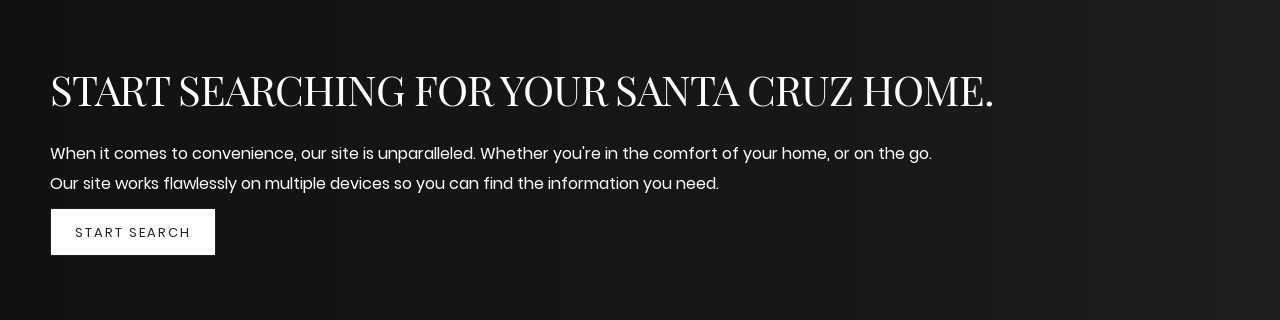Using a single word or phrase, answer the following question: 
What is the advantage of the website?

Accessible on multiple devices